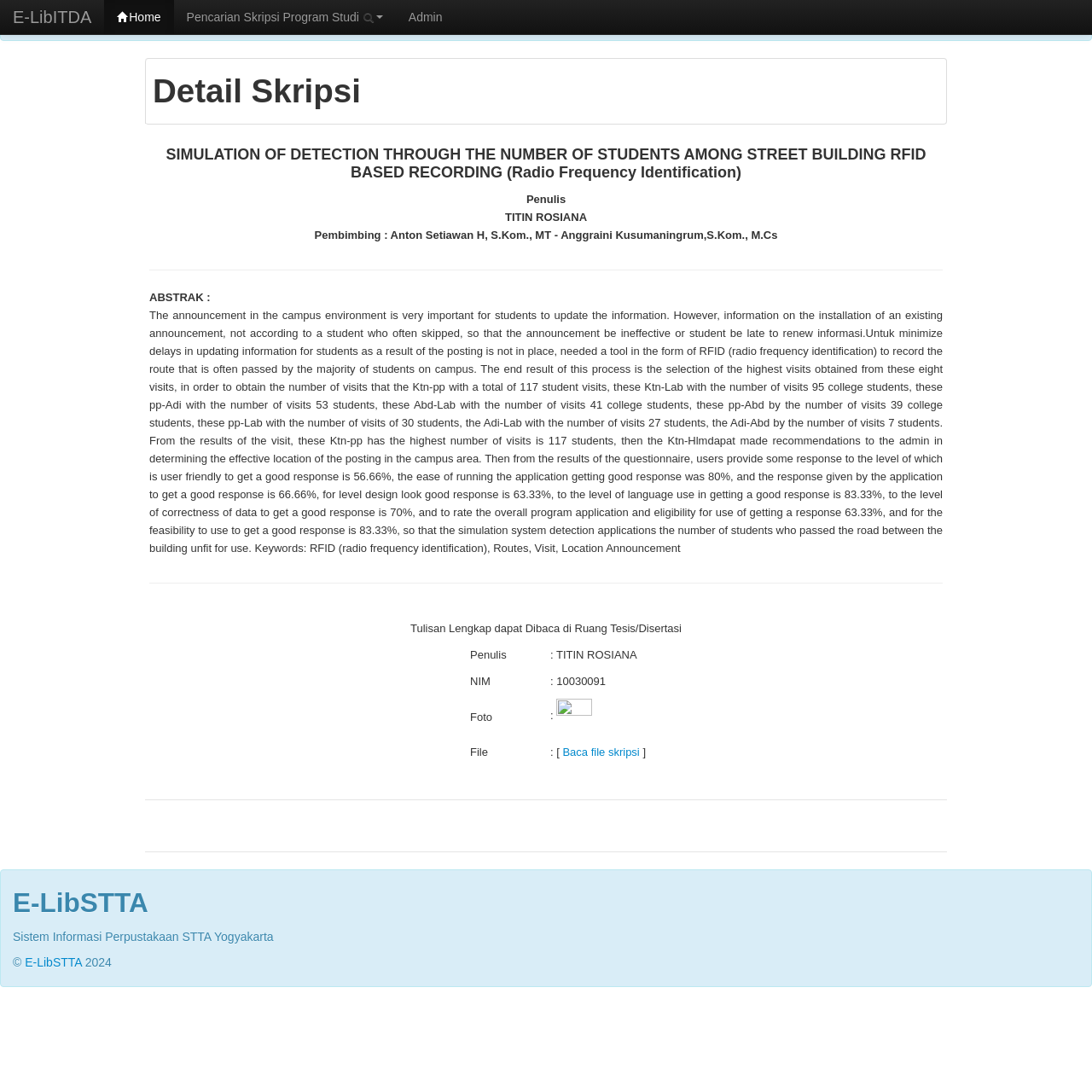Who is the author of the thesis?
Please give a well-detailed answer to the question.

The author of the thesis can be found in the table on the webpage, which is 'TITIN ROSIANA'. This information is displayed along with other details of the thesis, such as the title and abstract.